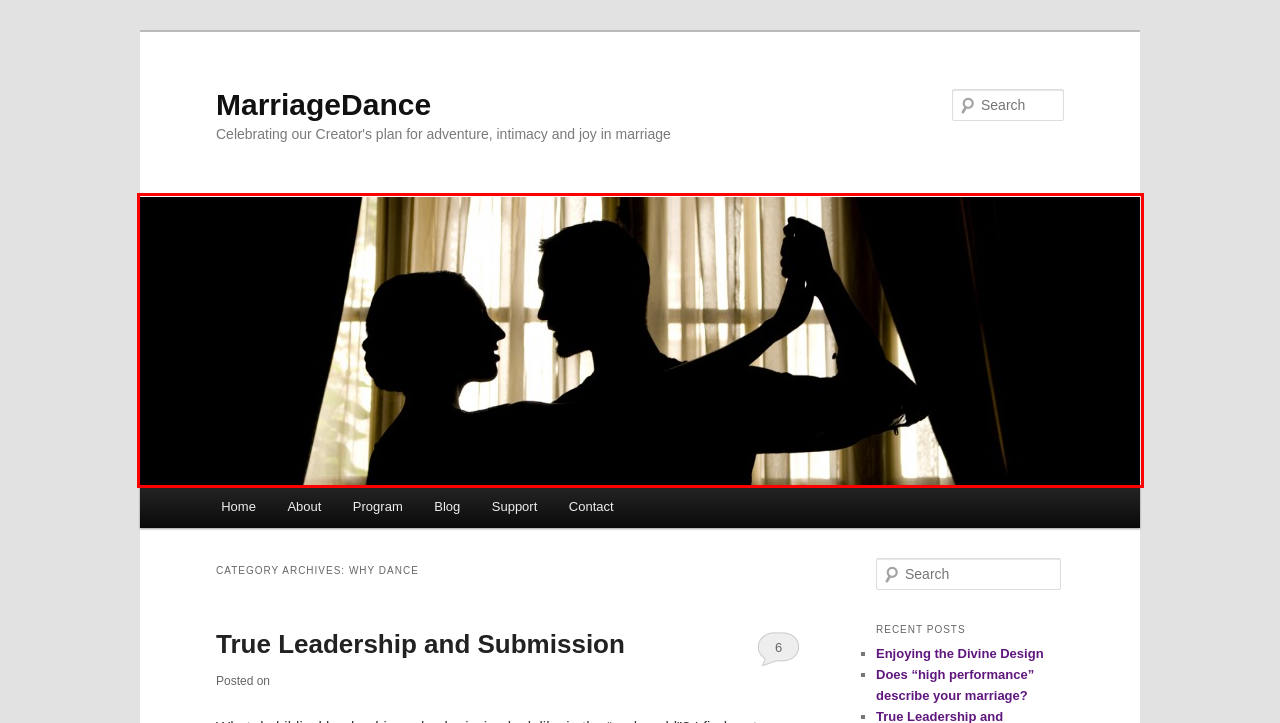You are provided a screenshot of a webpage featuring a red bounding box around a UI element. Choose the webpage description that most accurately represents the new webpage after clicking the element within the red bounding box. Here are the candidates:
A. True Leadership and Submission | MarriageDance
B. Does “high performance” describe your marriage? | MarriageDance
C. Program | MarriageDance
D. MarriageDance | Celebrating our Creator's plan for adventure, intimacy and joy in marriage
E. Blog | MarriageDance | Celebrating our Creator's plan for adventure, intimacy and joy in marriage
F. About | MarriageDance
G. Support | MarriageDance
H. Enjoying the Divine Design | MarriageDance

D